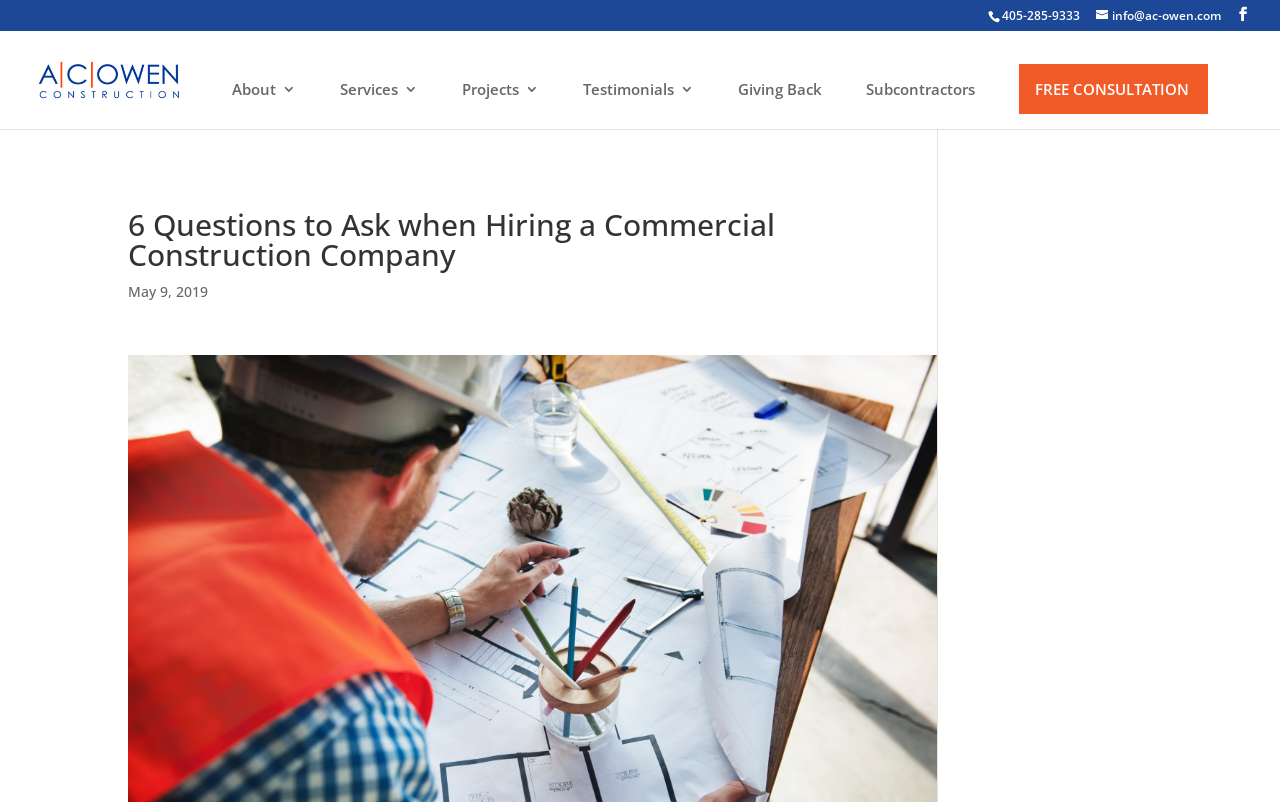Find the bounding box coordinates for the element described here: "Services".

[0.266, 0.102, 0.327, 0.161]